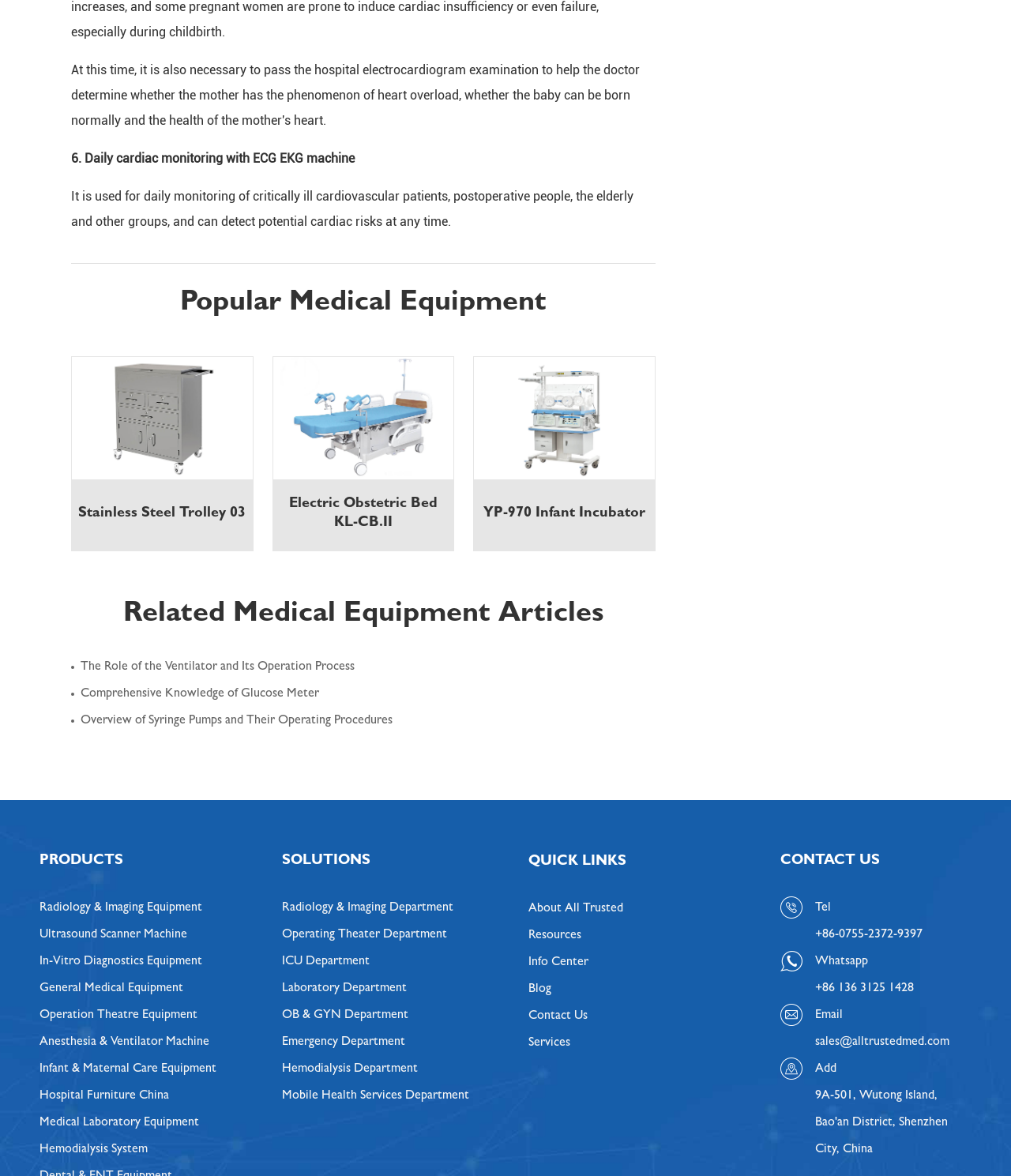What is the name of the company?
Using the image, respond with a single word or phrase.

All Trusted